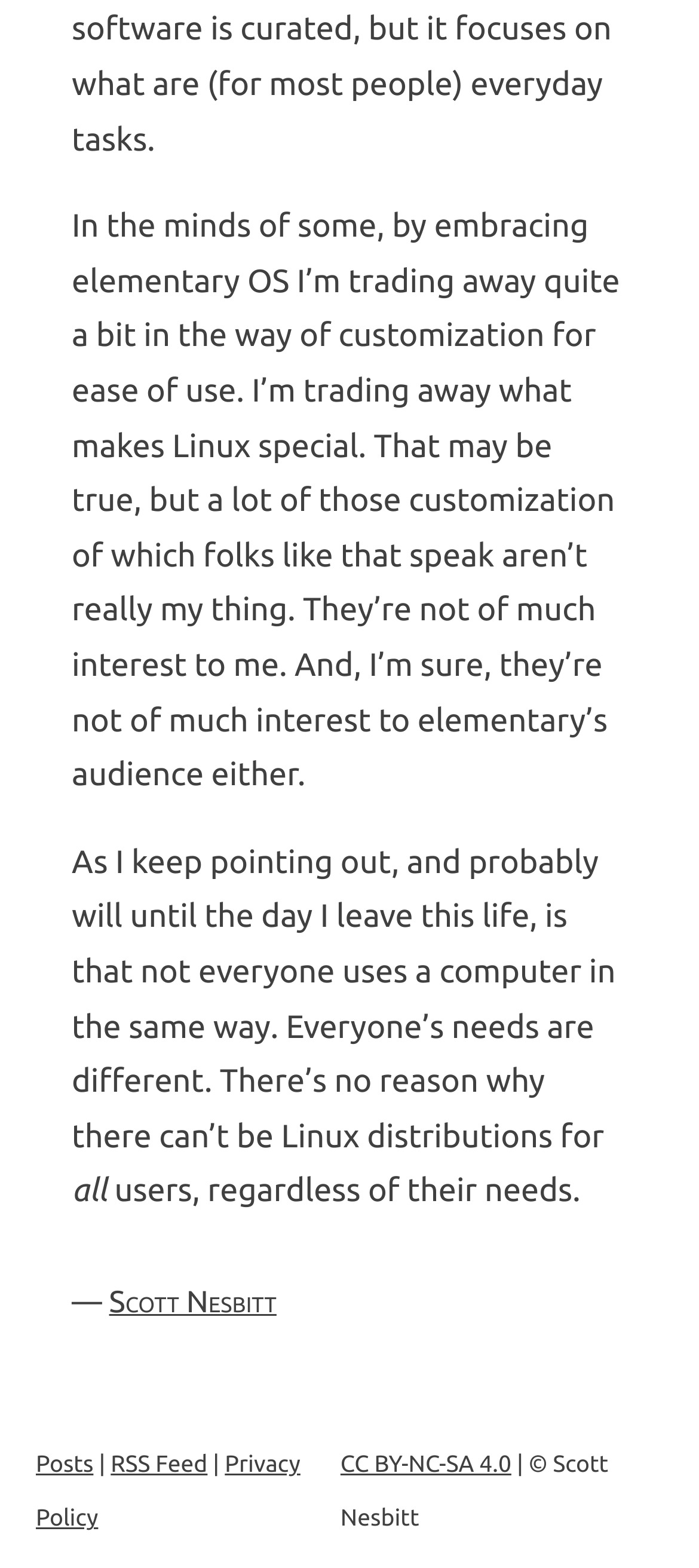Bounding box coordinates are specified in the format (top-left x, top-left y, bottom-right x, bottom-right y). All values are floating point numbers bounded between 0 and 1. Please provide the bounding box coordinate of the region this sentence describes: Posts

[0.051, 0.926, 0.134, 0.942]